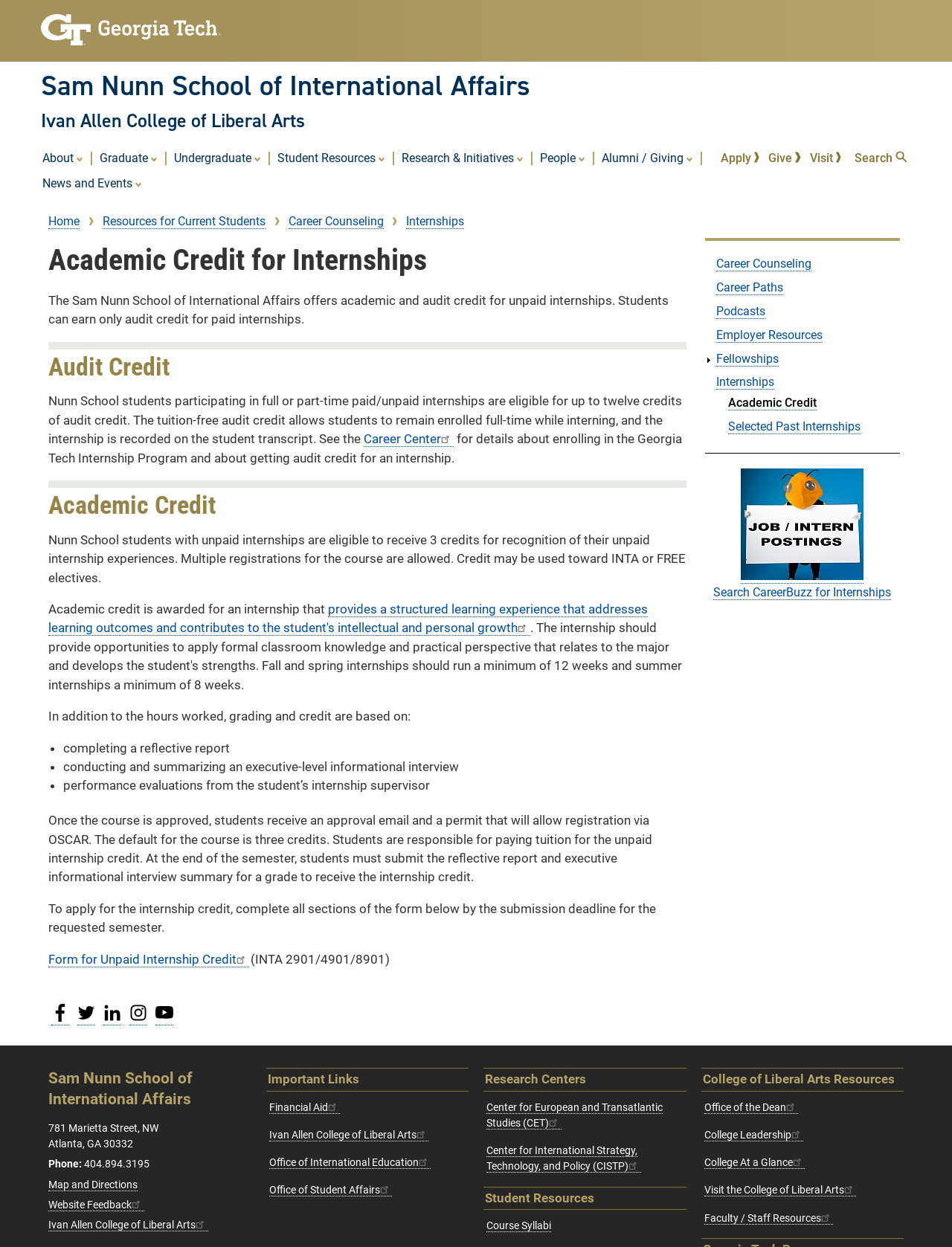Based on the element description, predict the bounding box coordinates (top-left x, top-left y, bottom-right x, bottom-right y) for the UI element in the screenshot: YouTube

[0.163, 0.812, 0.182, 0.822]